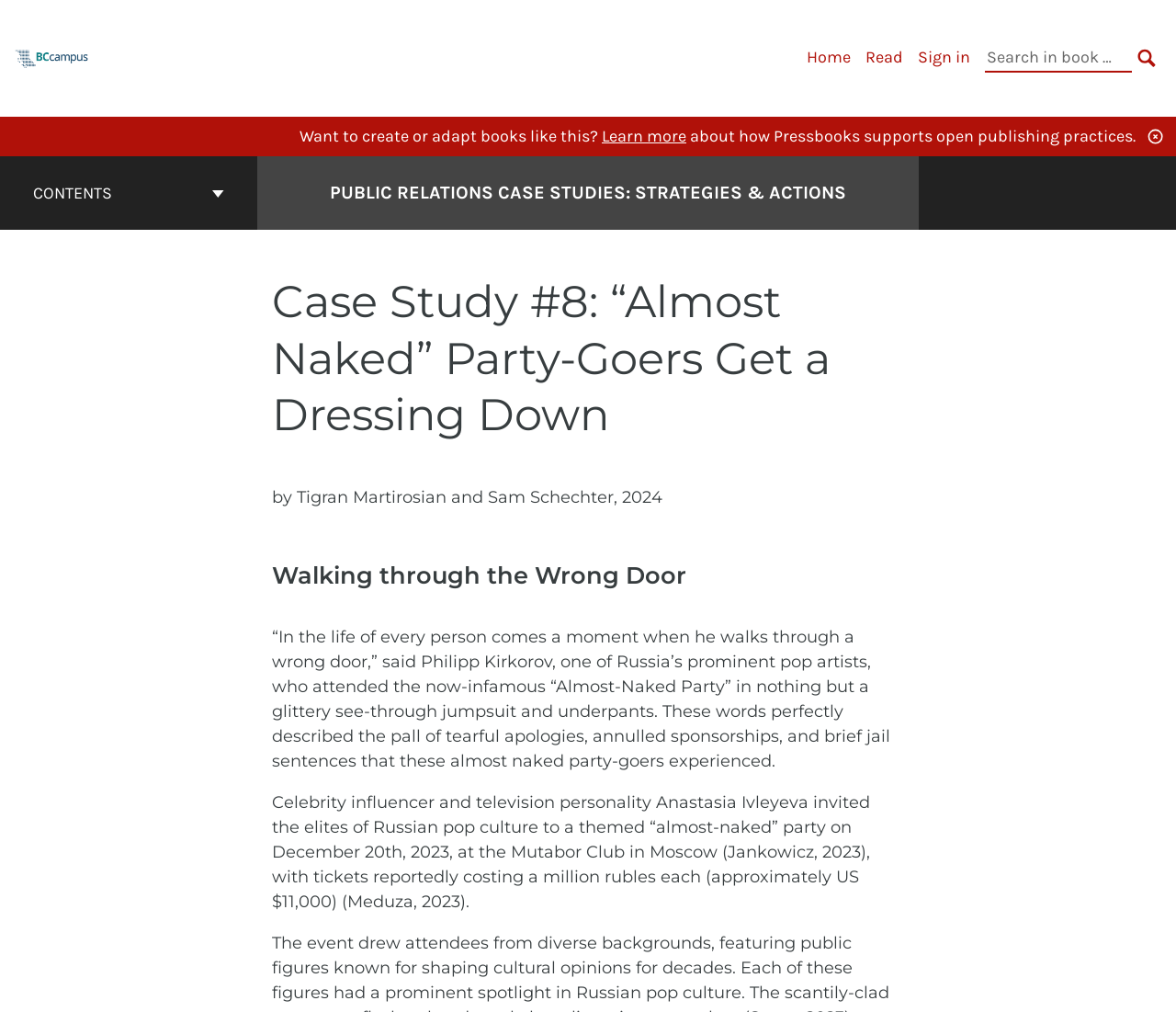Give an extensive and precise description of the webpage.

The webpage is a case study on public relations, specifically focusing on the "Almost Naked" party incident. At the top left corner, there is a logo for the British Columbia/Yukon Open Authoring Platform, accompanied by a link to the platform. 

To the right of the logo, there is a primary navigation menu with links to "Home", "Read", and "Sign in", as well as a search bar with a "SEARCH" button. 

Below the navigation menu, there is a promotional section encouraging users to create or adapt books like this, with a "Learn more" link and a brief description of how Pressbooks supports open publishing practices.

On the left side of the page, there is a book contents navigation menu with a "CONTENTS" button and a link to the cover page of the case study book. 

The main content of the page is divided into sections, starting with a heading that reads "Case Study #8: “Almost Naked” Party-Goers Get a Dressing Down". Below this heading, there is a subheading "by Tigran Martirosian and Sam Schechter, 2024". 

The case study itself is divided into sections, including "Walking through the Wrong Door", which describes the incident where celebrity influencer Anastasia Ivleyeva hosted an "almost-naked" party in Moscow, and the consequences that followed. The text provides details about the party, including the attendance of prominent pop artists and the cost of the tickets.